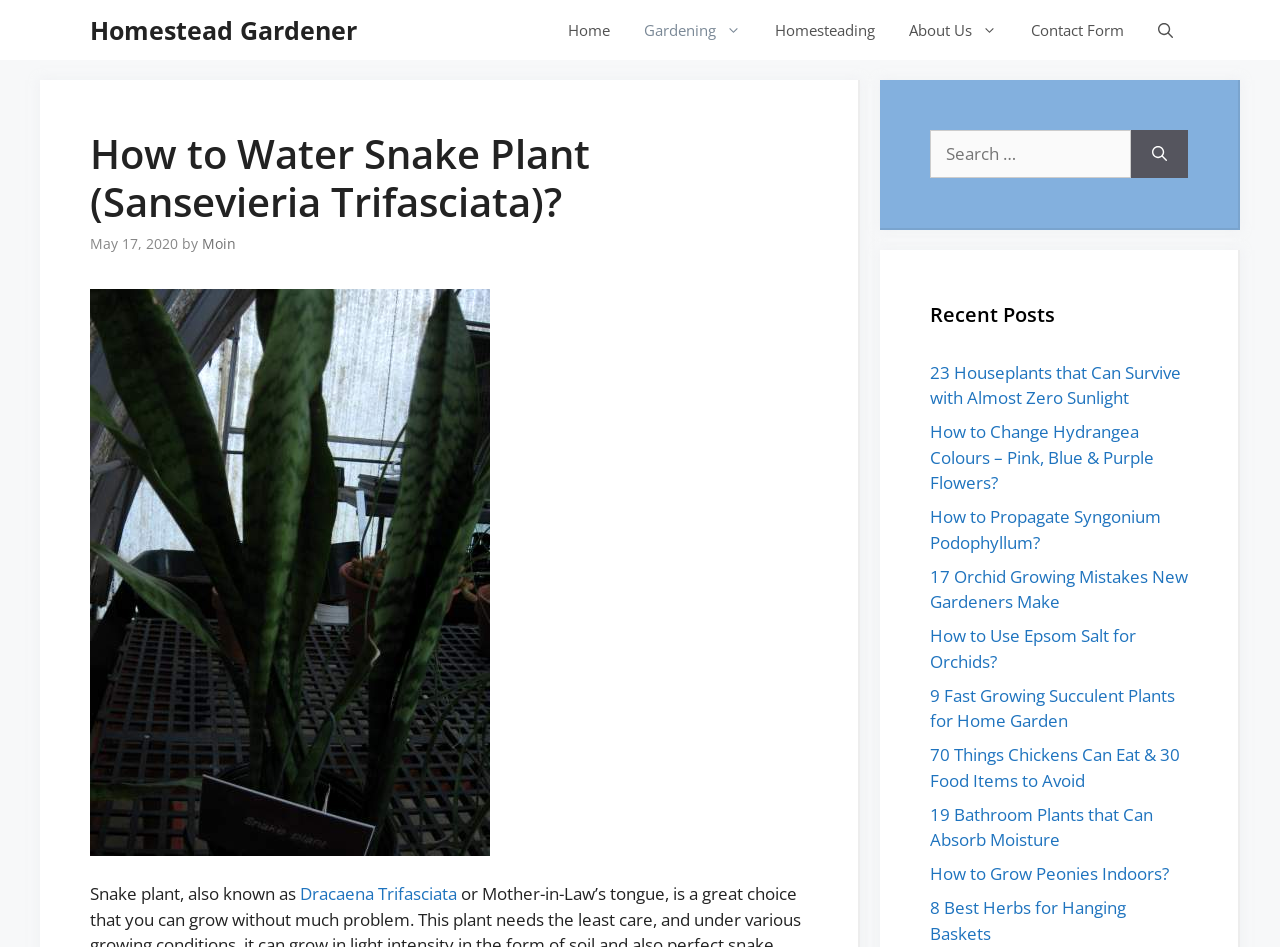Mark the bounding box of the element that matches the following description: "parent_node: Search for: aria-label="Search"".

[0.884, 0.137, 0.928, 0.187]